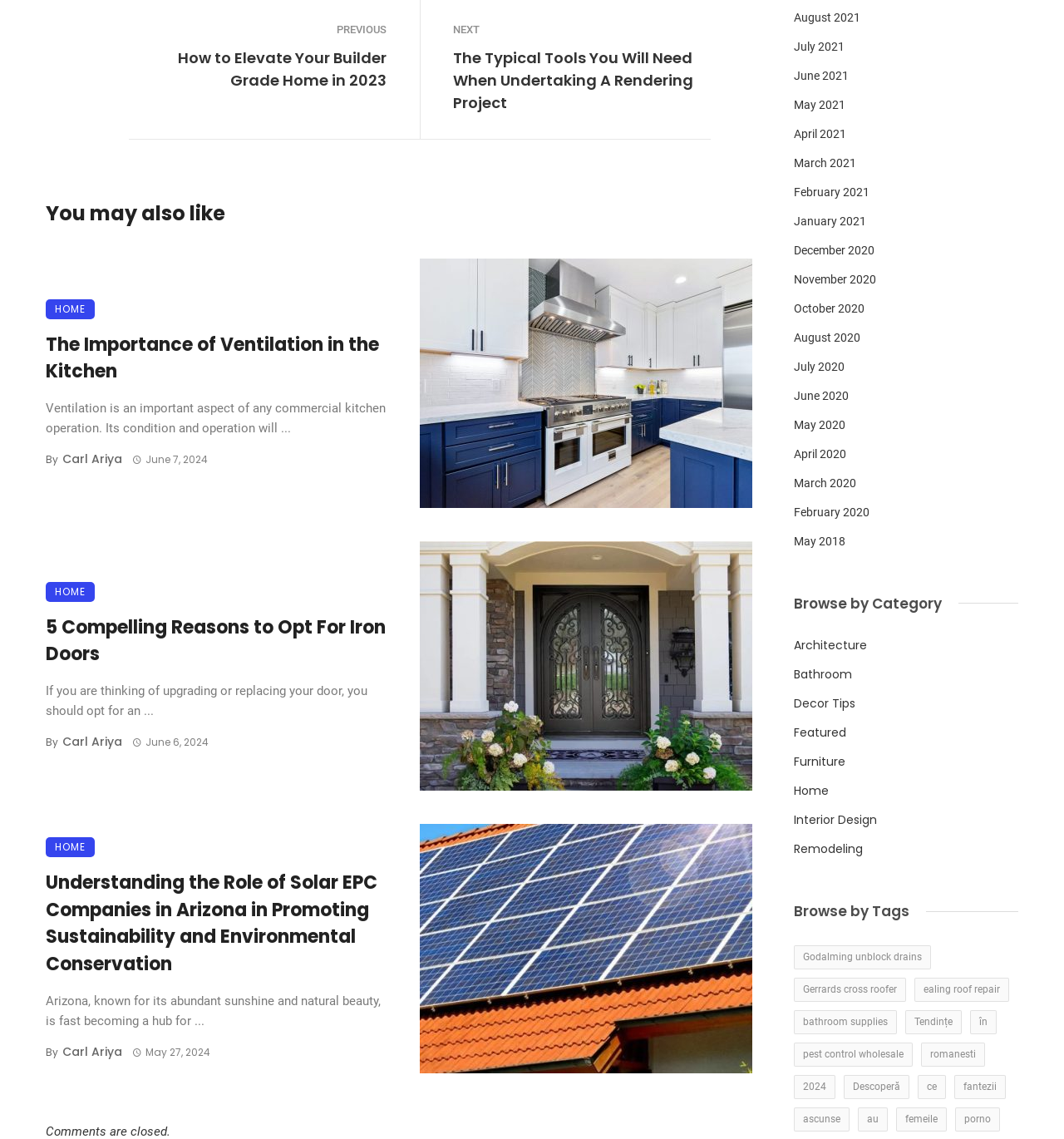Determine the bounding box coordinates for the area that should be clicked to carry out the following instruction: "donate today".

None